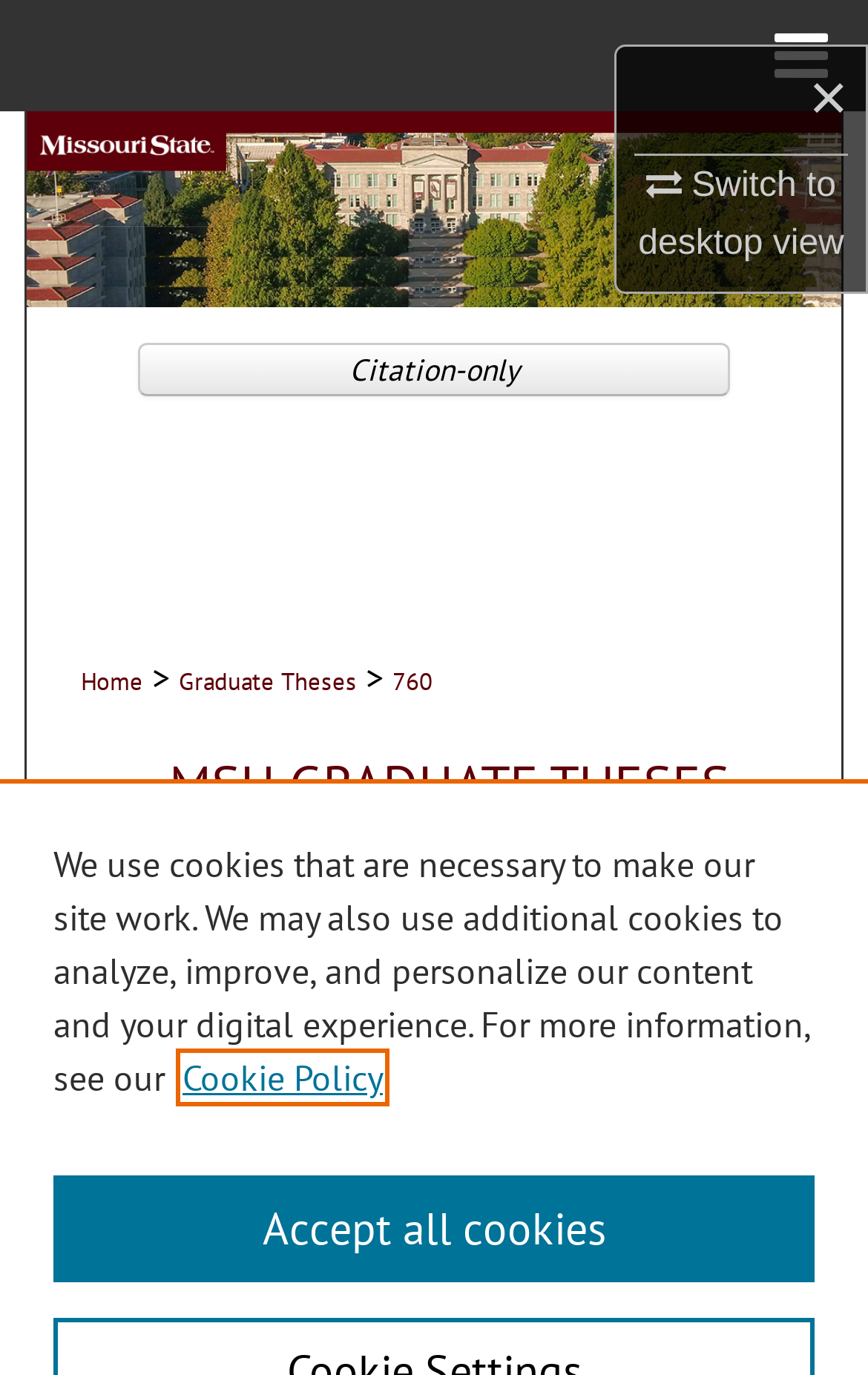Please predict the bounding box coordinates of the element's region where a click is necessary to complete the following instruction: "Read the study of Branson, Missouri and Lake Taneycomo". The coordinates should be represented by four float numbers between 0 and 1, i.e., [left, top, right, bottom].

[0.076, 0.595, 0.924, 0.97]